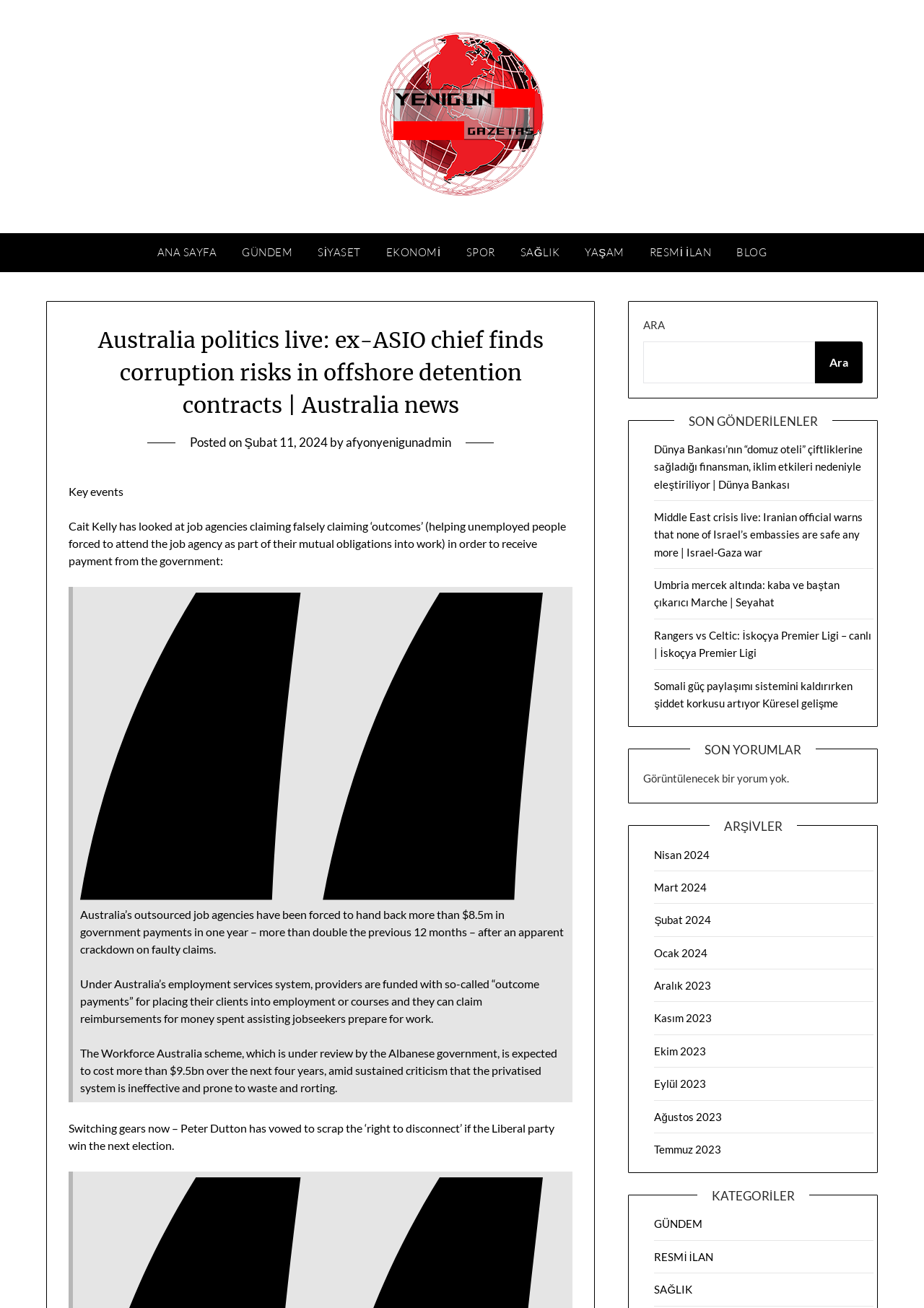Specify the bounding box coordinates for the region that must be clicked to perform the given instruction: "Search for something".

[0.696, 0.242, 0.934, 0.293]